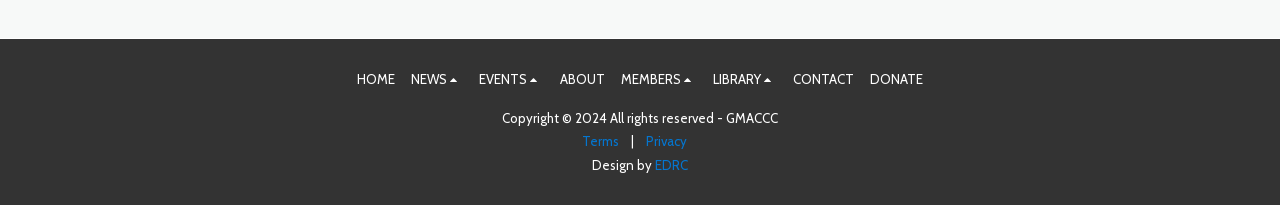Using the provided element description "EDRC", determine the bounding box coordinates of the UI element.

[0.512, 0.767, 0.538, 0.845]